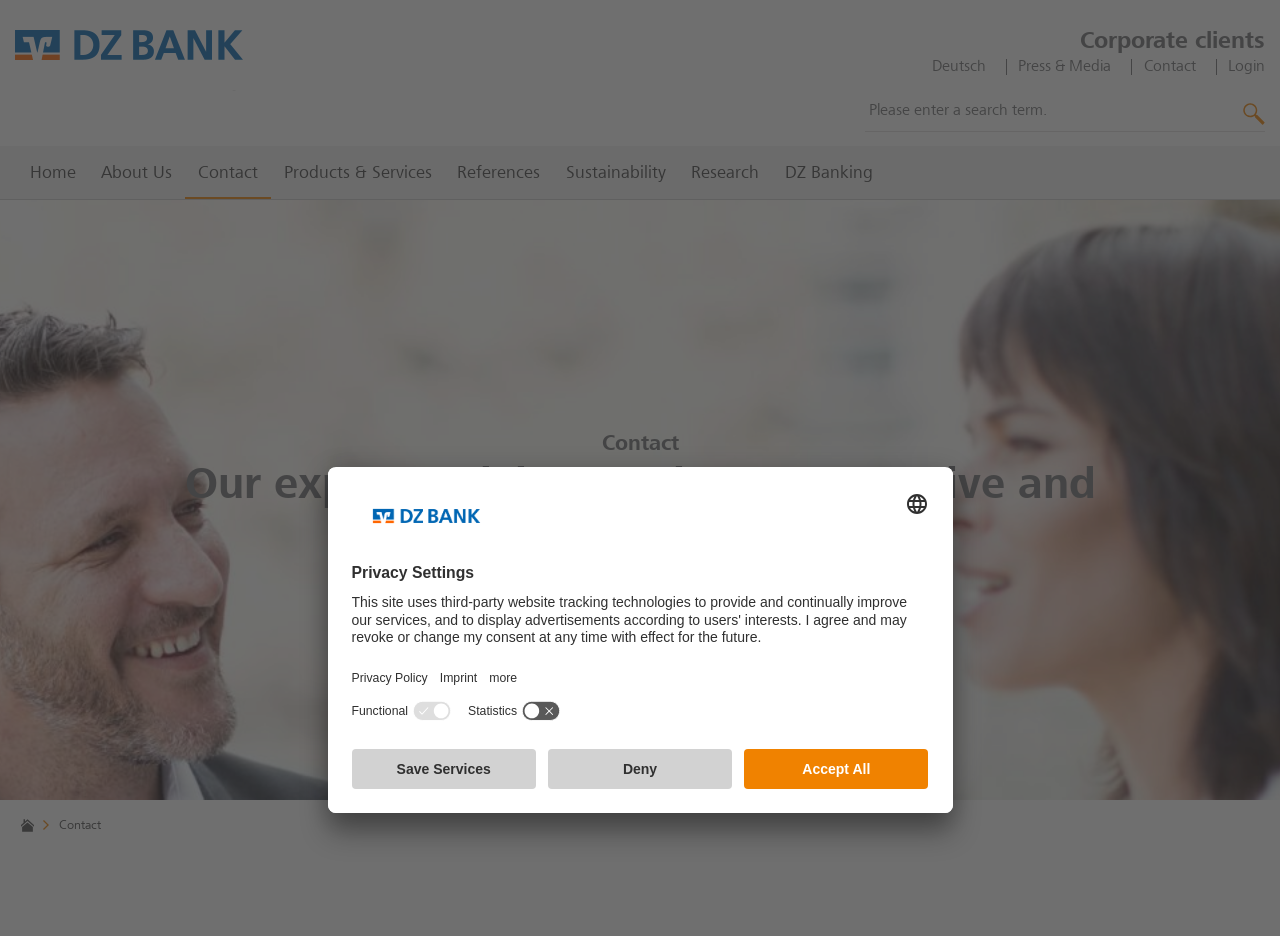What are the two options for managing privacy settings?
Craft a detailed and extensive response to the question.

The privacy settings dialog provides users with two options: 'Accept All' and 'Deny', which allow users to control how their data is used on the website.